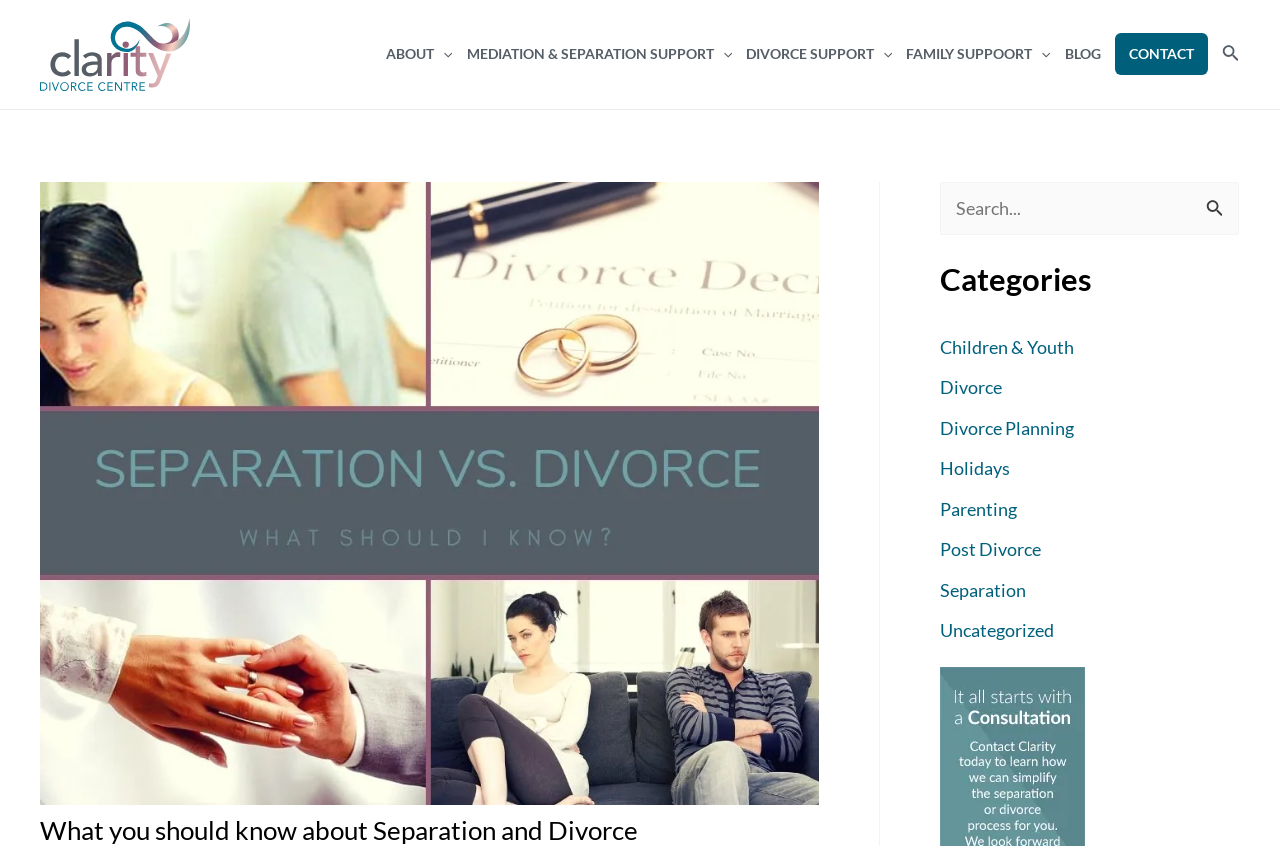Please provide the bounding box coordinates in the format (top-left x, top-left y, bottom-right x, bottom-right y). Remember, all values are floating point numbers between 0 and 1. What is the bounding box coordinate of the region described as: alt="Contact Clarity"

[0.734, 0.937, 0.848, 0.963]